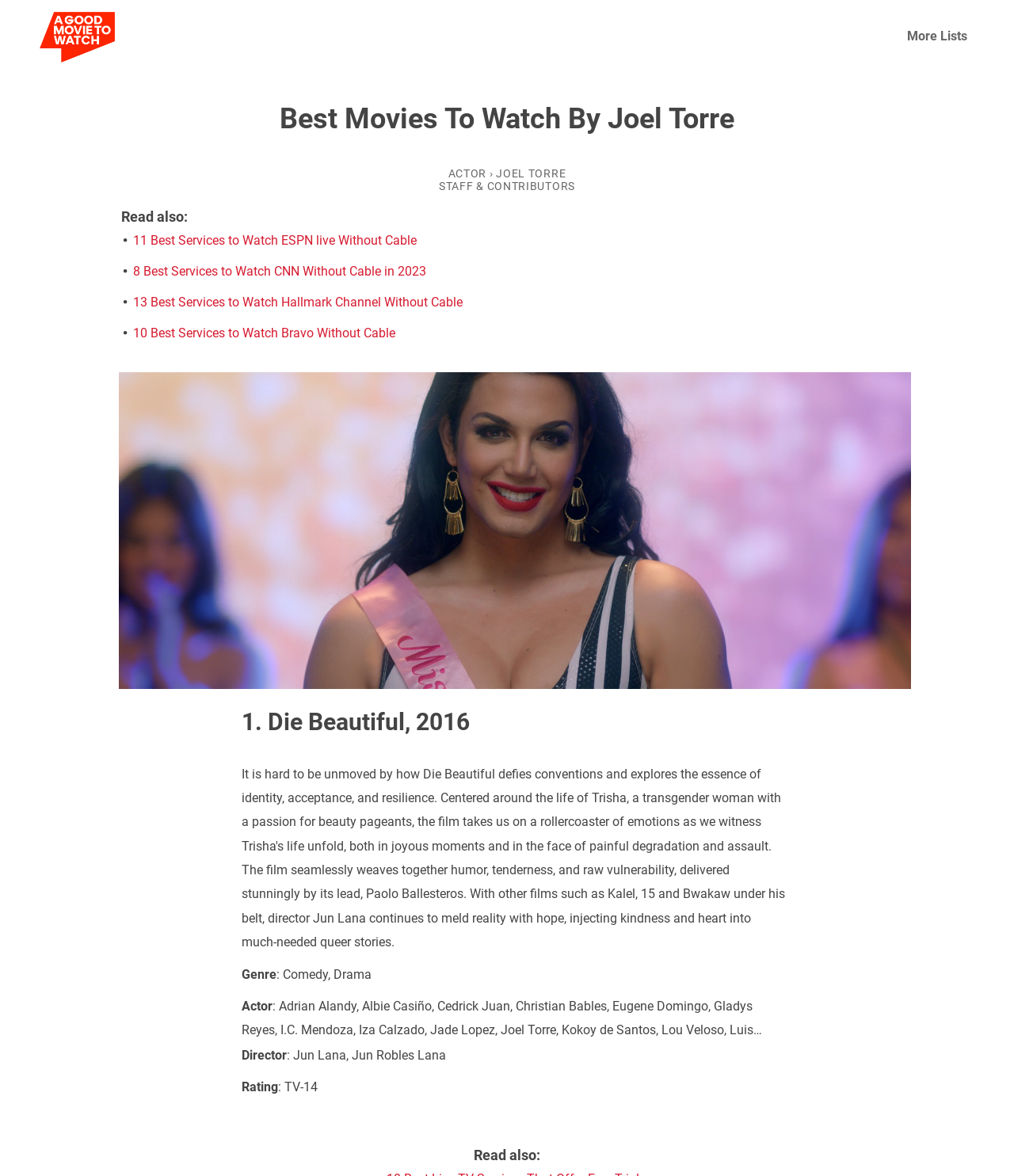Please mark the clickable region by giving the bounding box coordinates needed to complete this instruction: "Check out the article '11 Best Services to Watch ESPN live Without Cable'".

[0.131, 0.198, 0.411, 0.21]